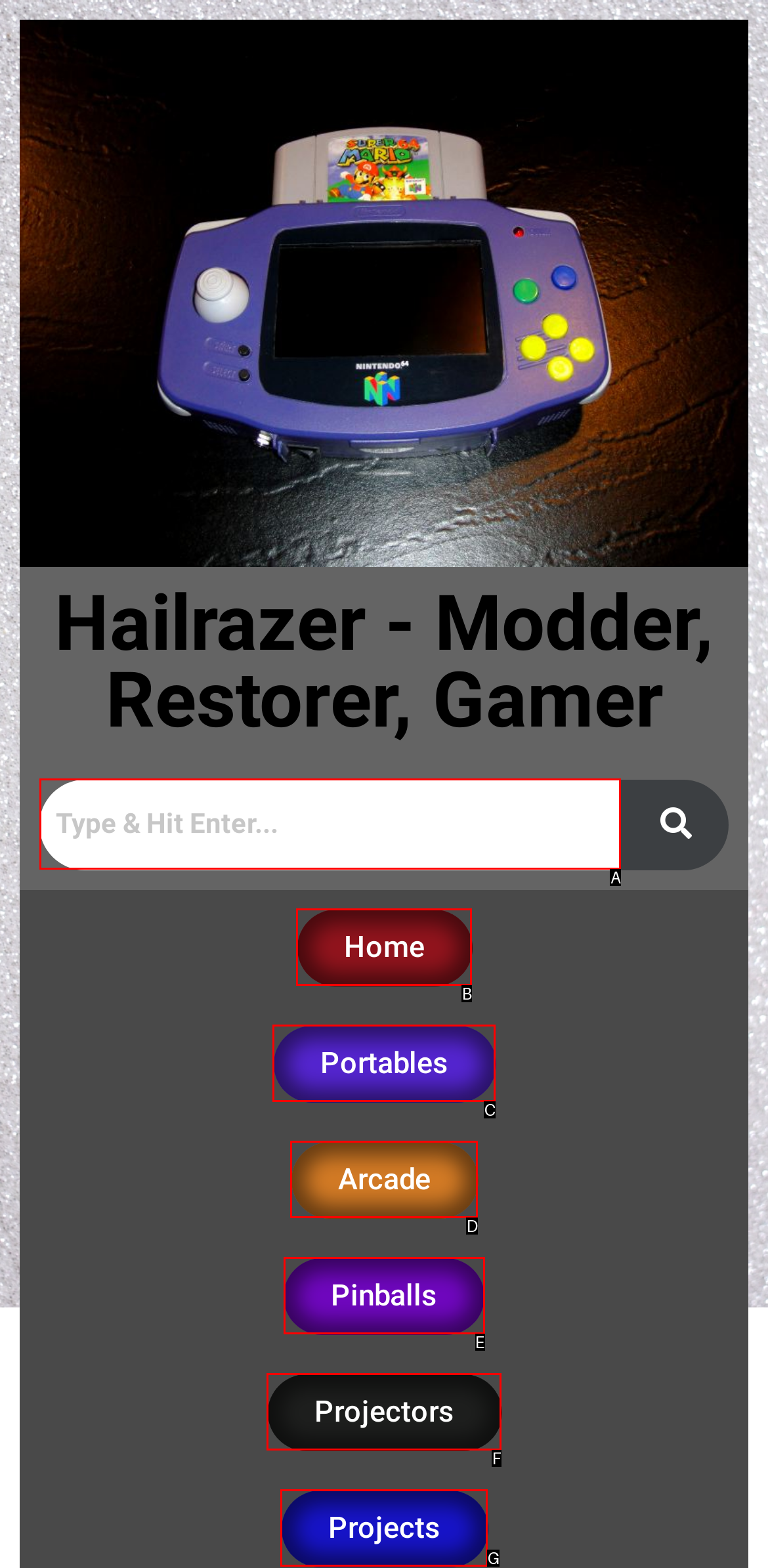Point out the option that best suits the description: Projectors
Indicate your answer with the letter of the selected choice.

F